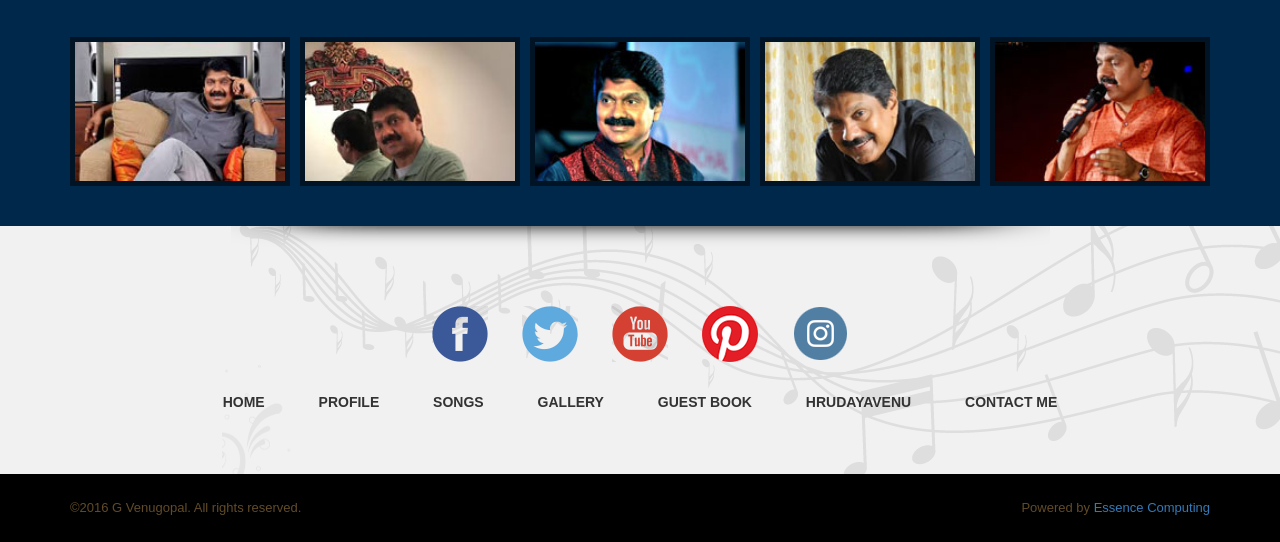Provide a short answer using a single word or phrase for the following question: 
How many social media links are there?

5